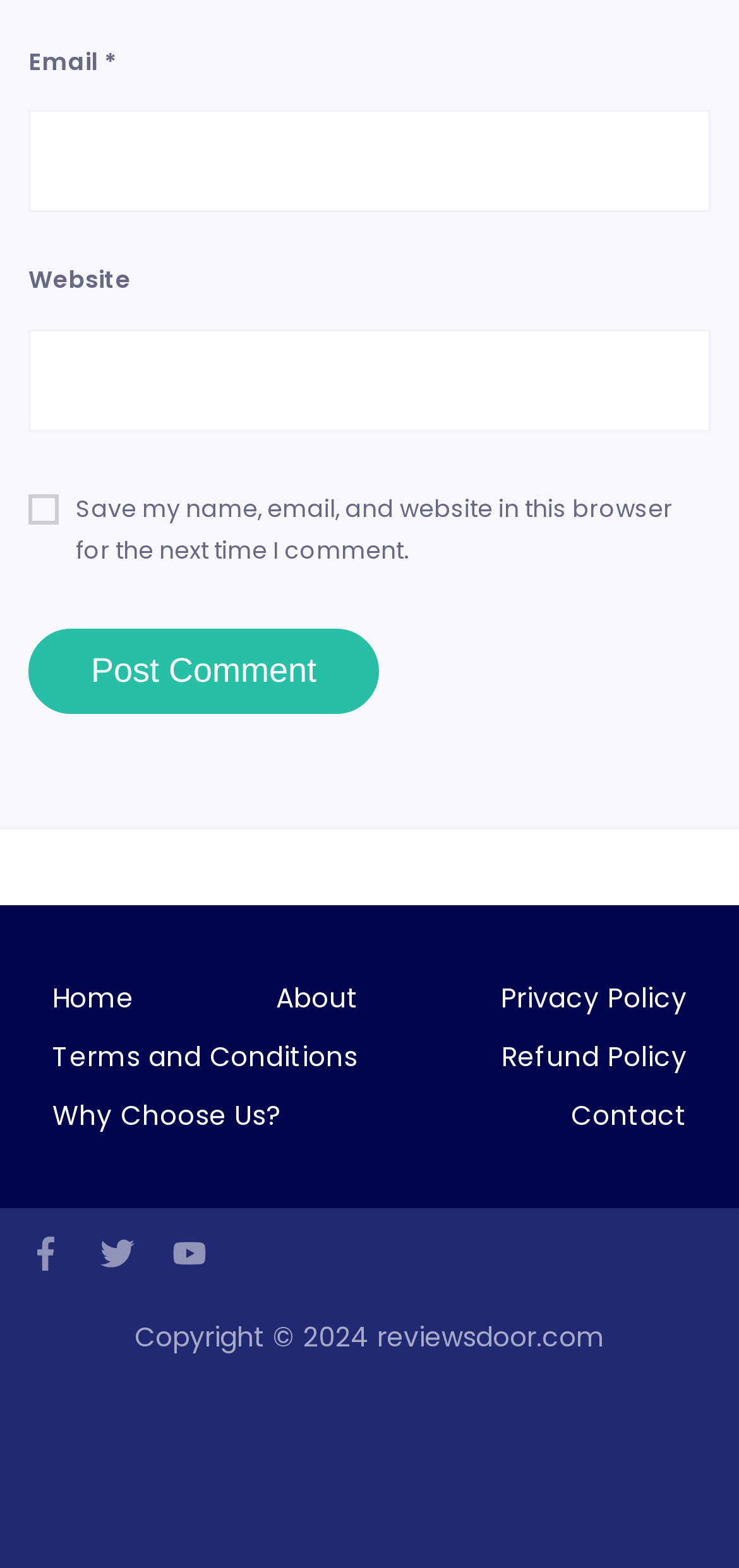Can you find the bounding box coordinates for the UI element given this description: "Twitter"? Provide the coordinates as four float numbers between 0 and 1: [left, top, right, bottom].

[0.136, 0.789, 0.182, 0.81]